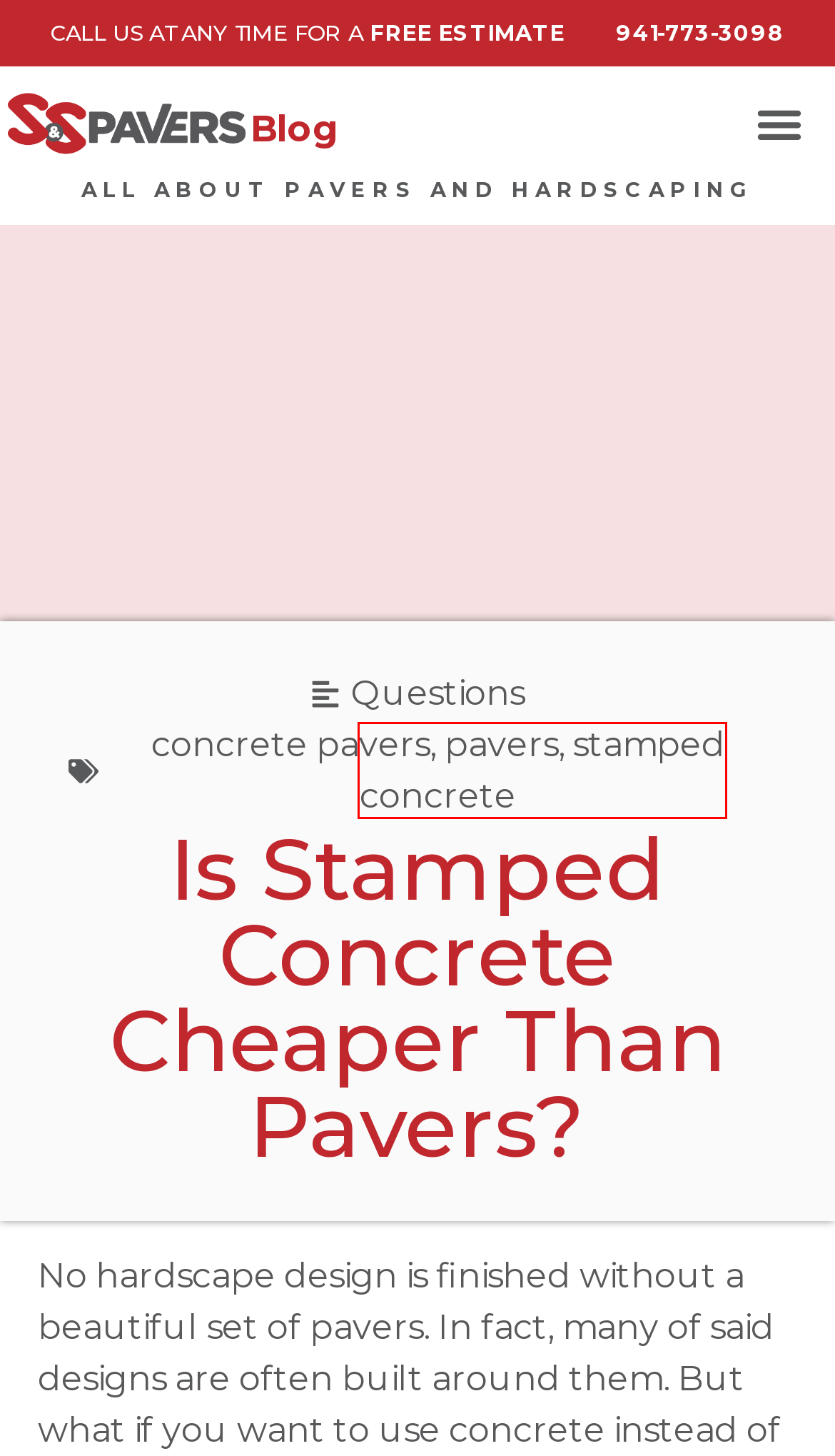After examining the screenshot of a webpage with a red bounding box, choose the most accurate webpage description that corresponds to the new page after clicking the element inside the red box. Here are the candidates:
A. Travertine‌ ‌Pavers‌ ‌Supply‌ ‌&‌ ‌Installation‌ ‌in‌ ‌Sarasota‌ ‌|‌ ‌S&S‌ ‌Pavers‌
B. Tag: stamped concrete - S&S Pavers
C. How to Lay Patio Pavers - A DIY Guide - S&S Pavers
D. Category: Questions - S&S Pavers
E. Tag: concrete pavers - S&S Pavers
F. Retaining Wall Installation in Sarasota & Manatee | S&S Pavers
G. Tag: pavers - S&S Pavers
H. Paver Fire Pit Installation in Sarasota & Manatee | S&S Pavers

B